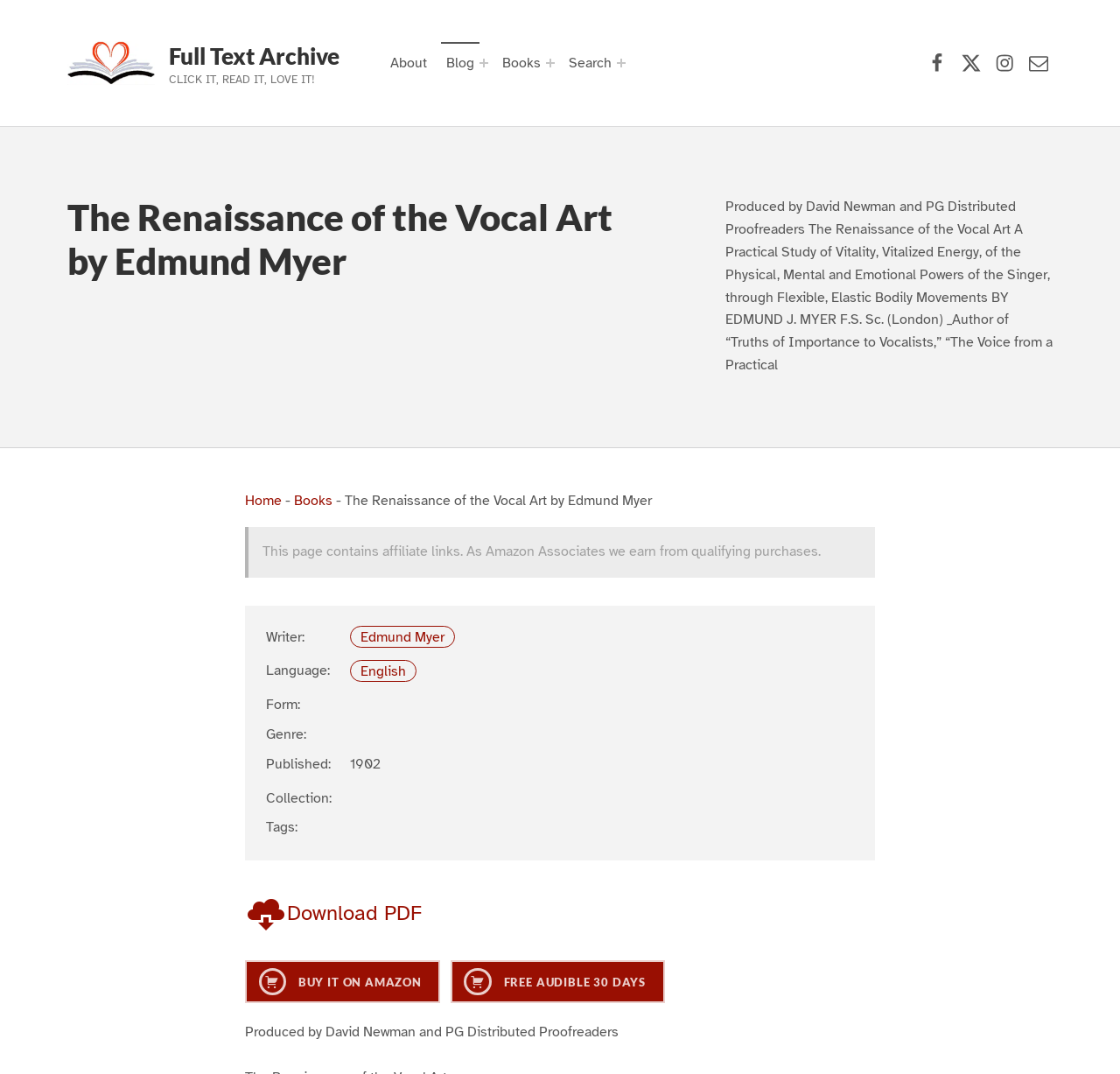Find the bounding box coordinates corresponding to the UI element with the description: "Full Text Archive". The coordinates should be formatted as [left, top, right, bottom], with values as floats between 0 and 1.

[0.151, 0.039, 0.303, 0.065]